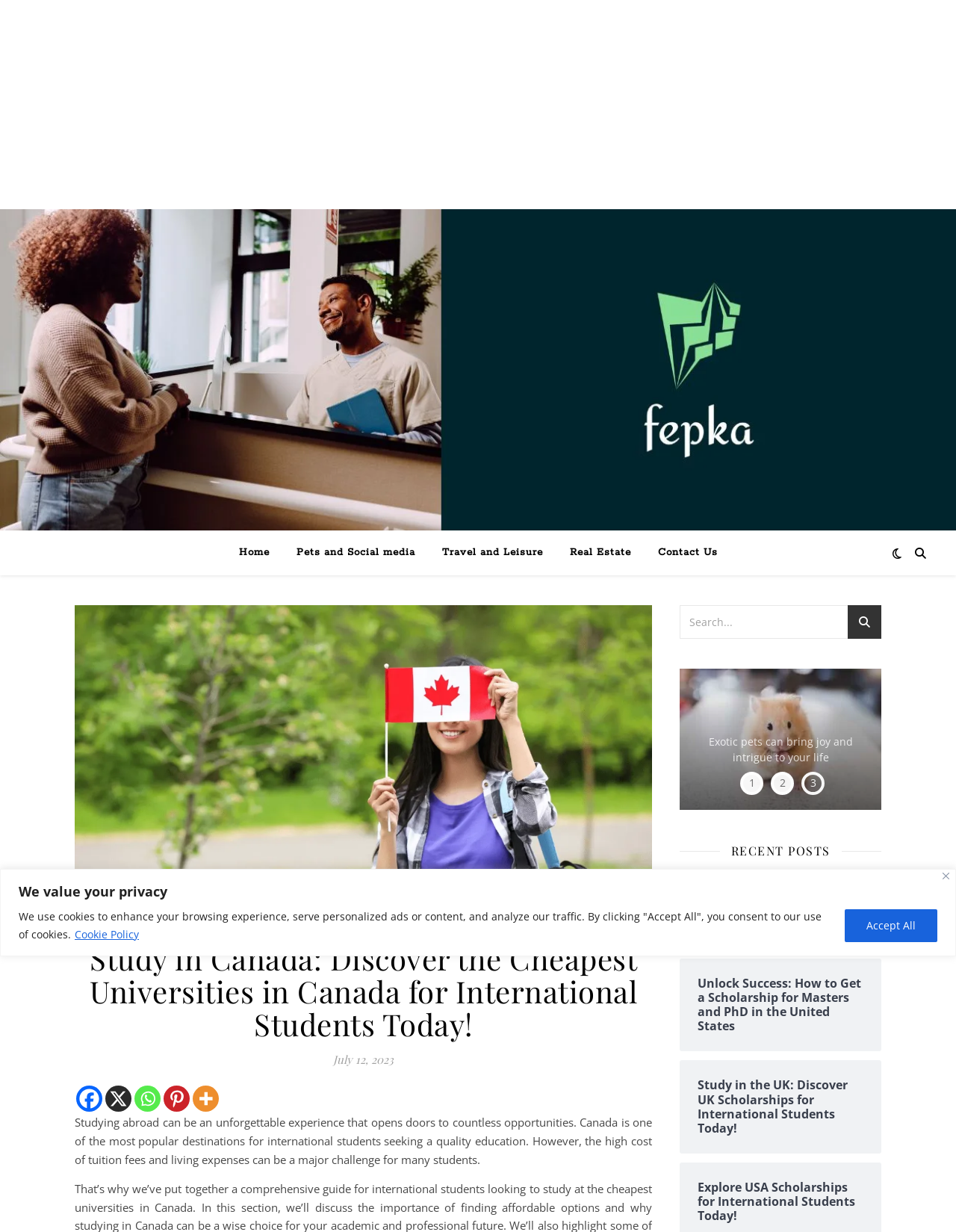What is the main topic of this webpage?
Using the image, provide a concise answer in one word or a short phrase.

Studying in Canada